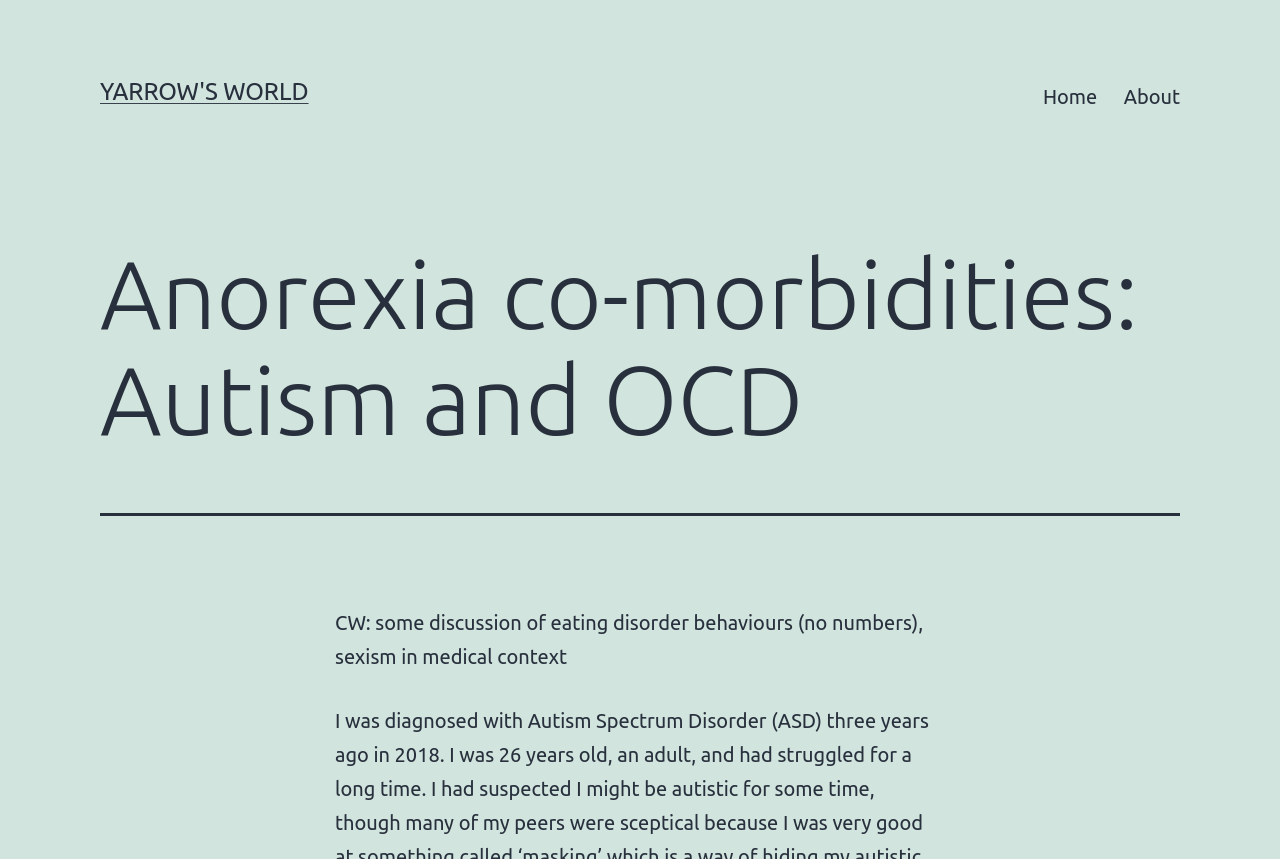What is the topic of the current article?
Please respond to the question with a detailed and well-explained answer.

The topic of the current article can be found in the heading of the webpage, which says 'Anorexia co-morbidities: Autism and OCD'.